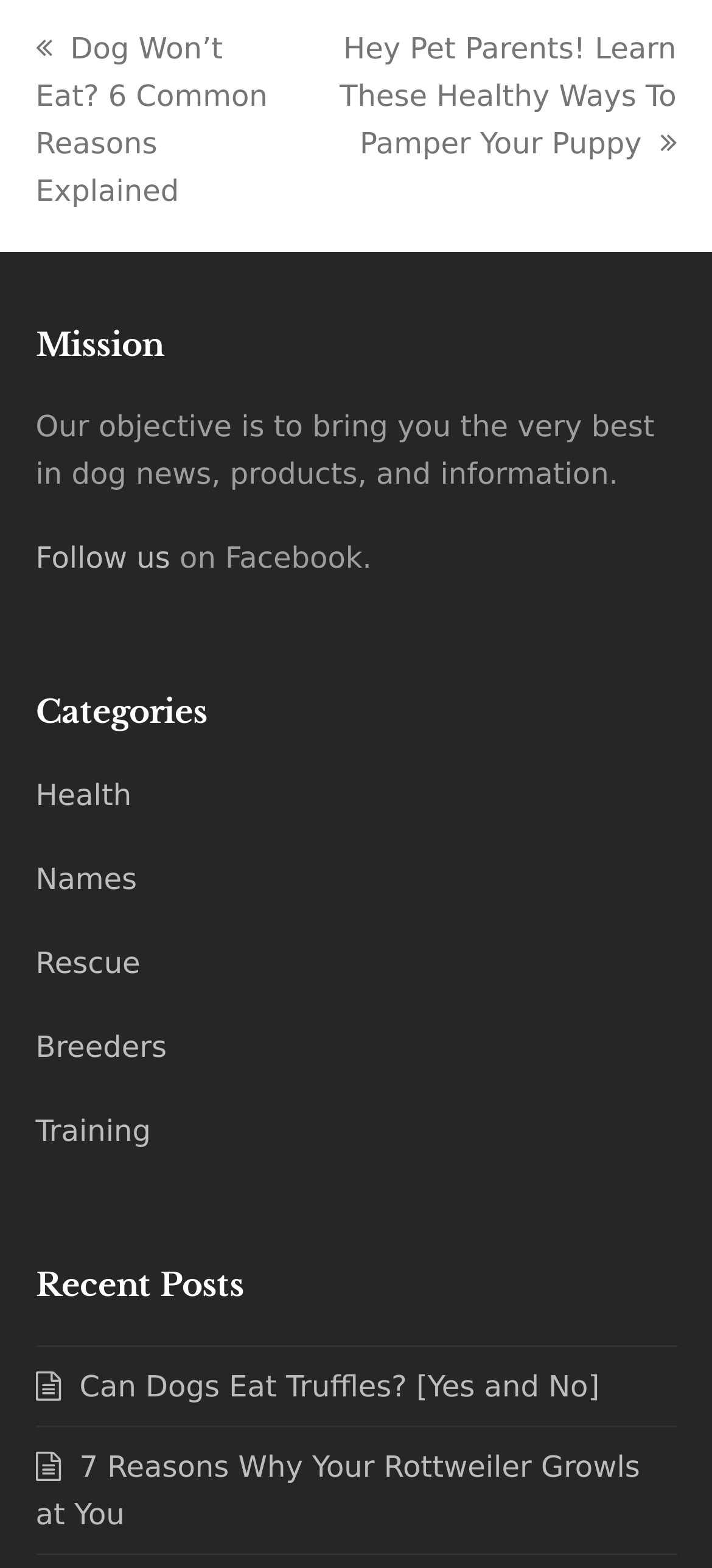Using the provided description: "Youtube", find the bounding box coordinates of the corresponding UI element. The output should be four float numbers between 0 and 1, in the format [left, top, right, bottom].

None